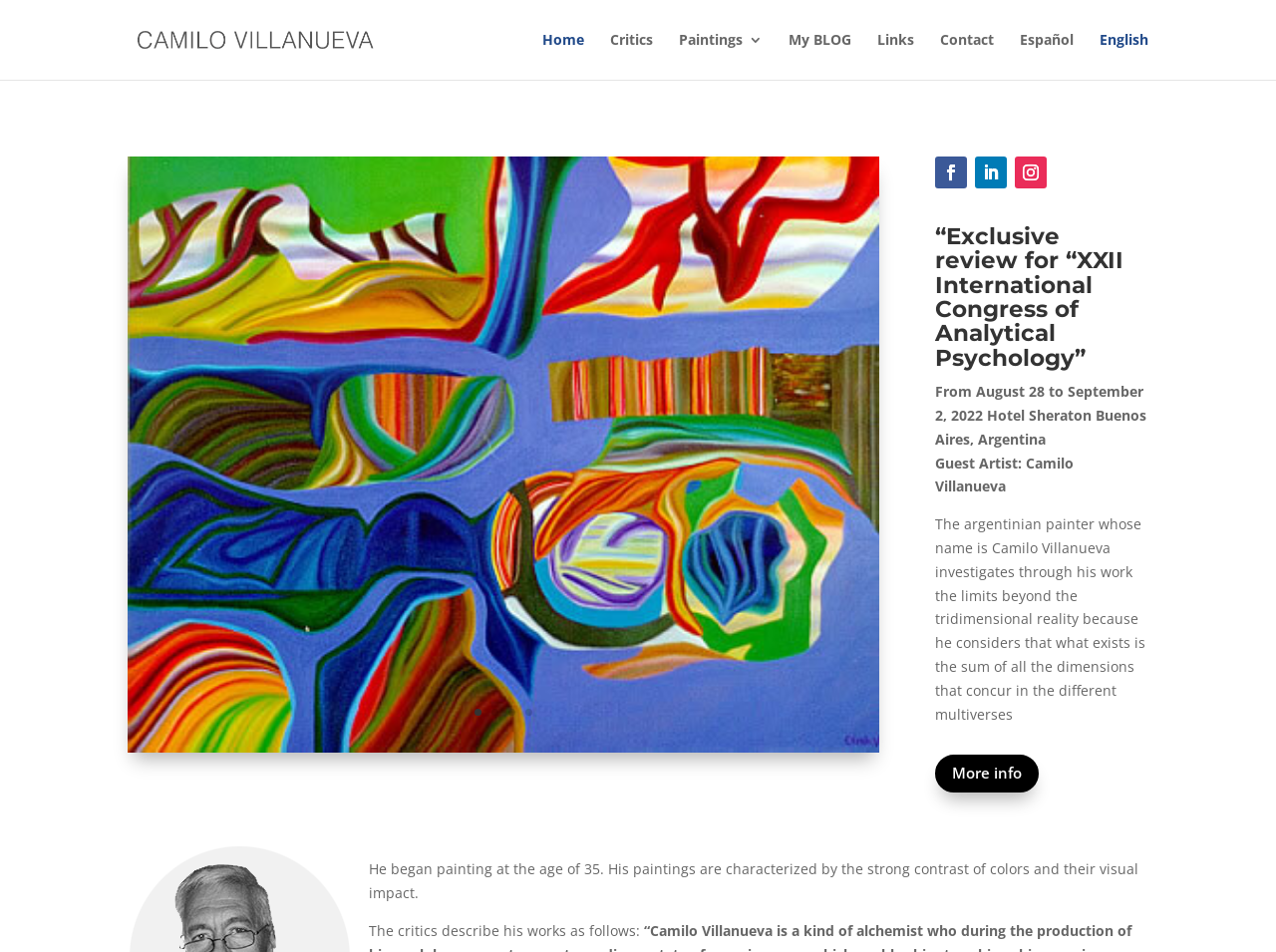Determine the bounding box coordinates of the element that should be clicked to execute the following command: "Click on the 'Next Post 2024-02-12 21:47:54' link".

None